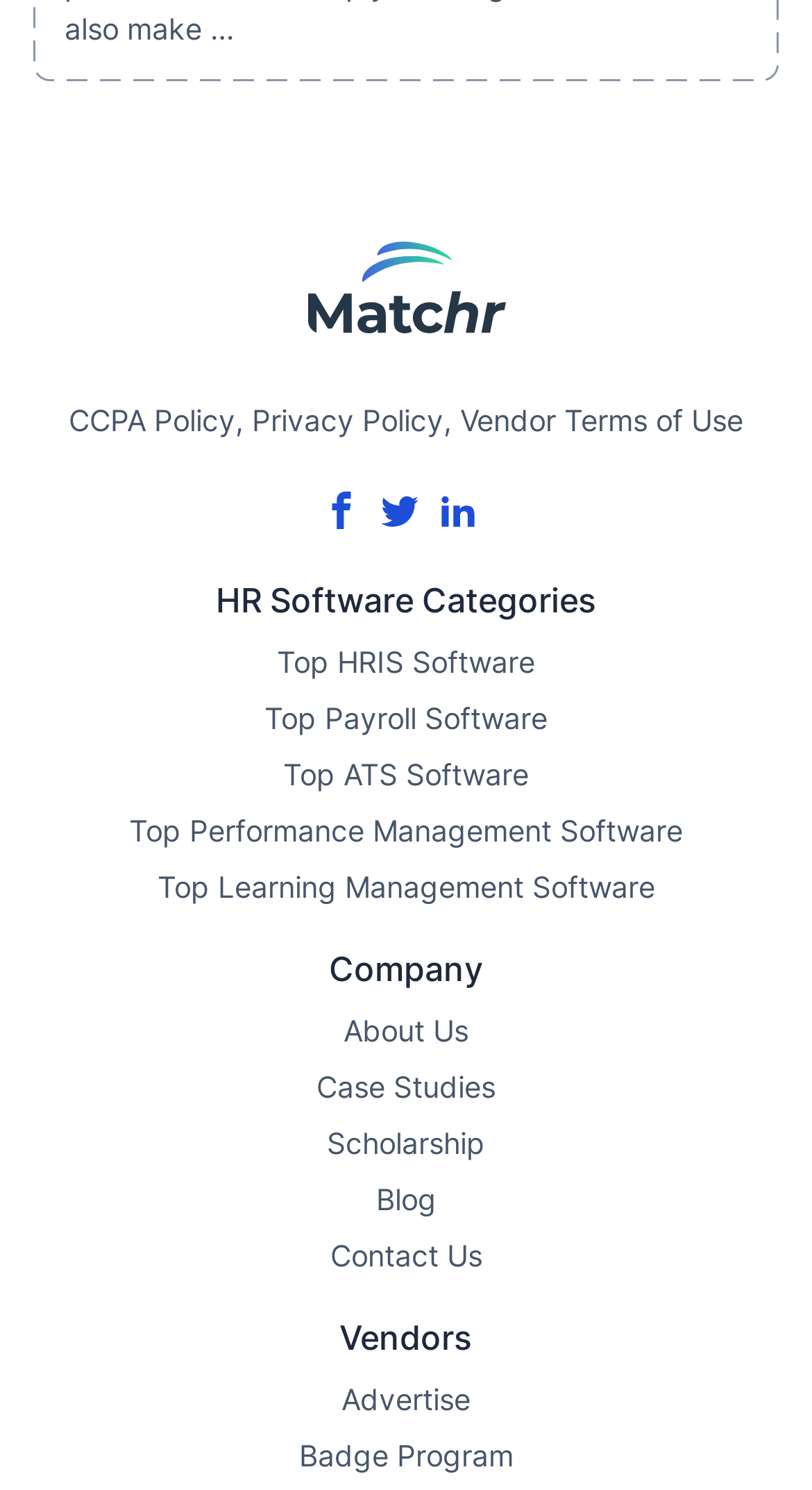Answer the question with a single word or phrase: 
What is the logo of the website?

Matchr Logo